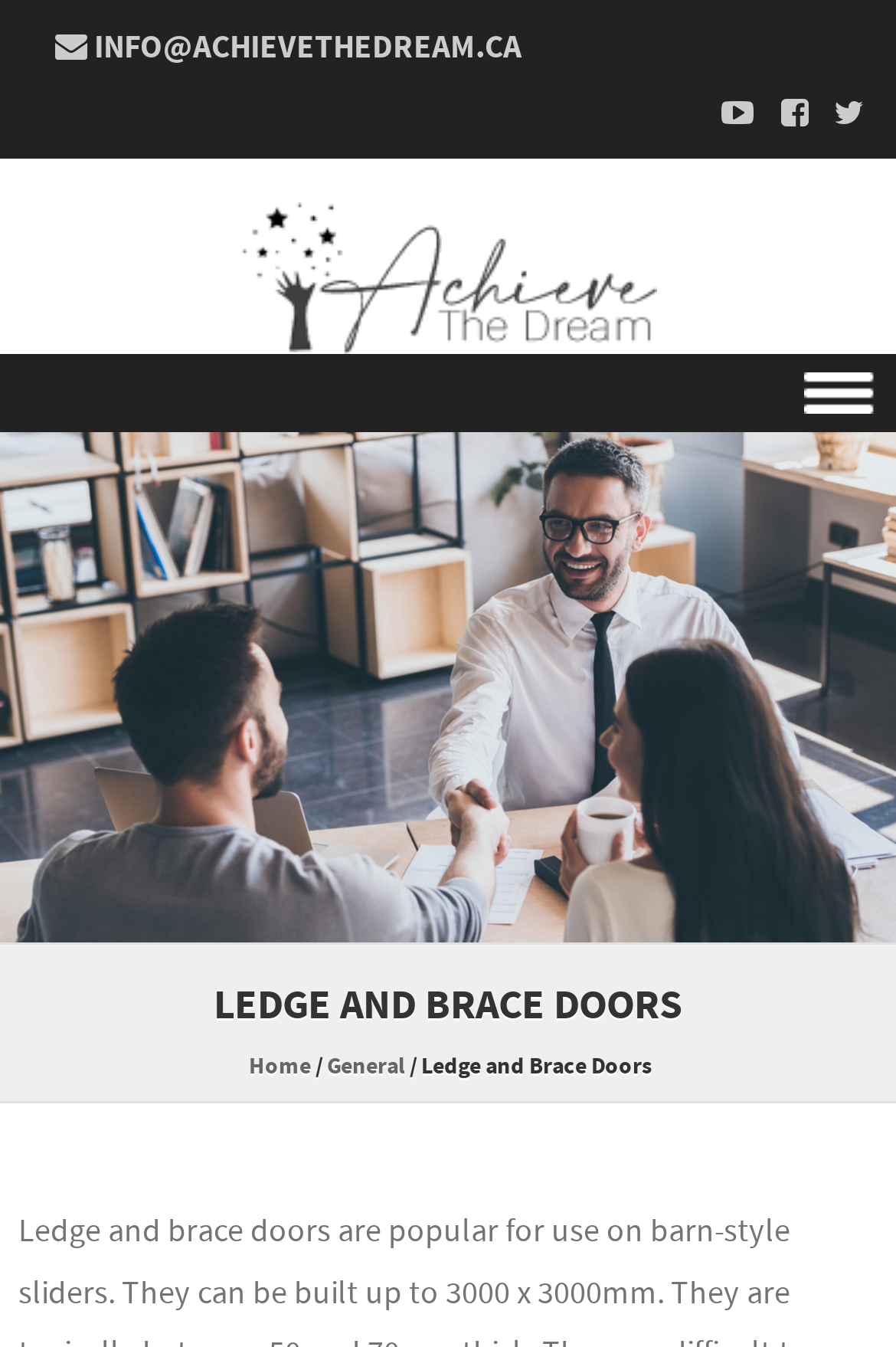Please specify the bounding box coordinates of the region to click in order to perform the following instruction: "Skip to content".

[0.0, 0.328, 0.233, 0.359]